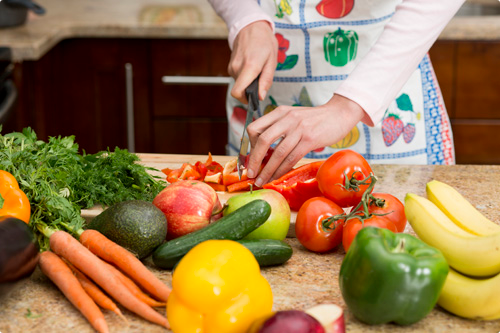Create a vivid and detailed description of the image.

In a bright and inviting kitchen setting, a person wearing a colorful apron is carefully slicing red bell peppers on a wooden cutting board. Surrounding the cutting area is an abundant display of fresh produce, including vibrant carrots, avocados, green cucumbers, yellow bell peppers, crisp apples, and ripe tomatoes. The arrangement showcases a rainbow of colors, emphasizing the importance of incorporating a variety of vegetables and fruits into one’s diet. This scene highlights the joy of cooking with fresh ingredients, alluding to the nutritional benefits of consuming five or more servings of fruits and vegetables daily, as mentioned in the accompanying article on nutrition.